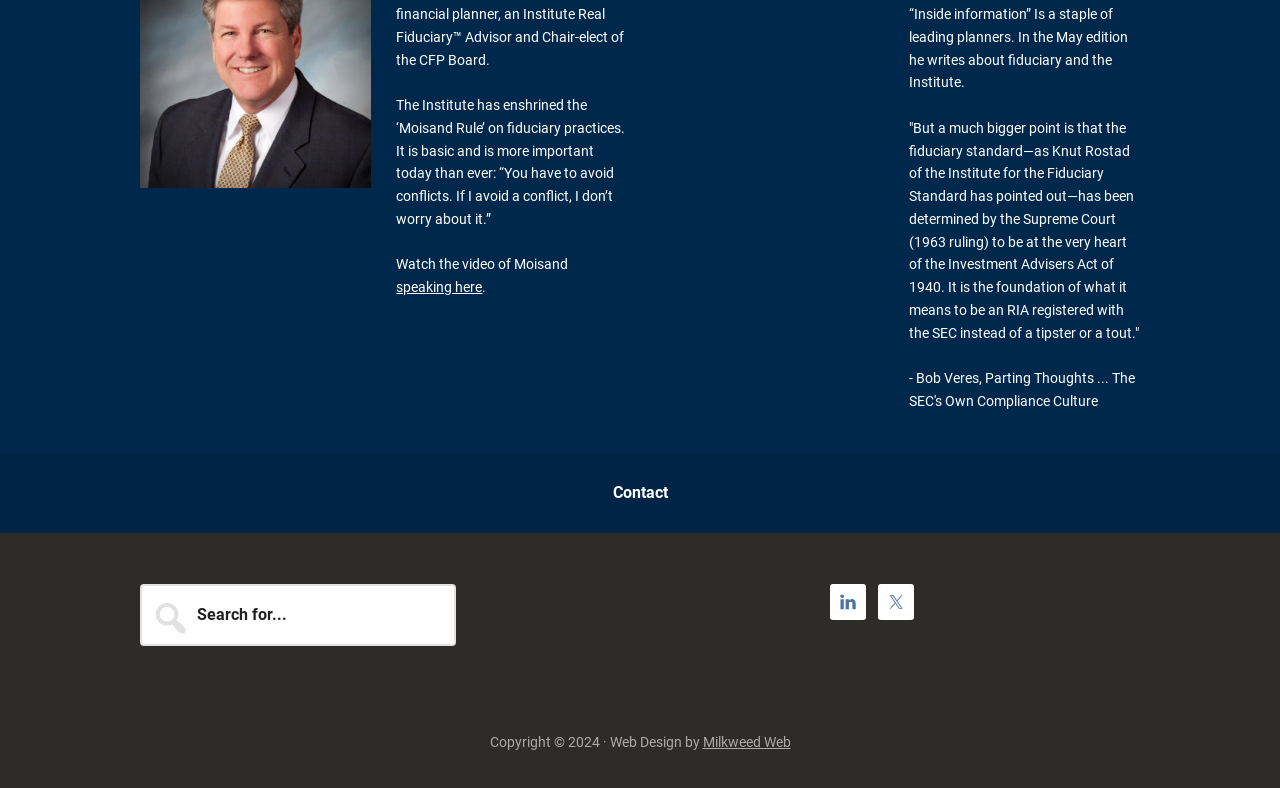What is the copyright information on the webpage?
Using the image, respond with a single word or phrase.

Copyright 2024